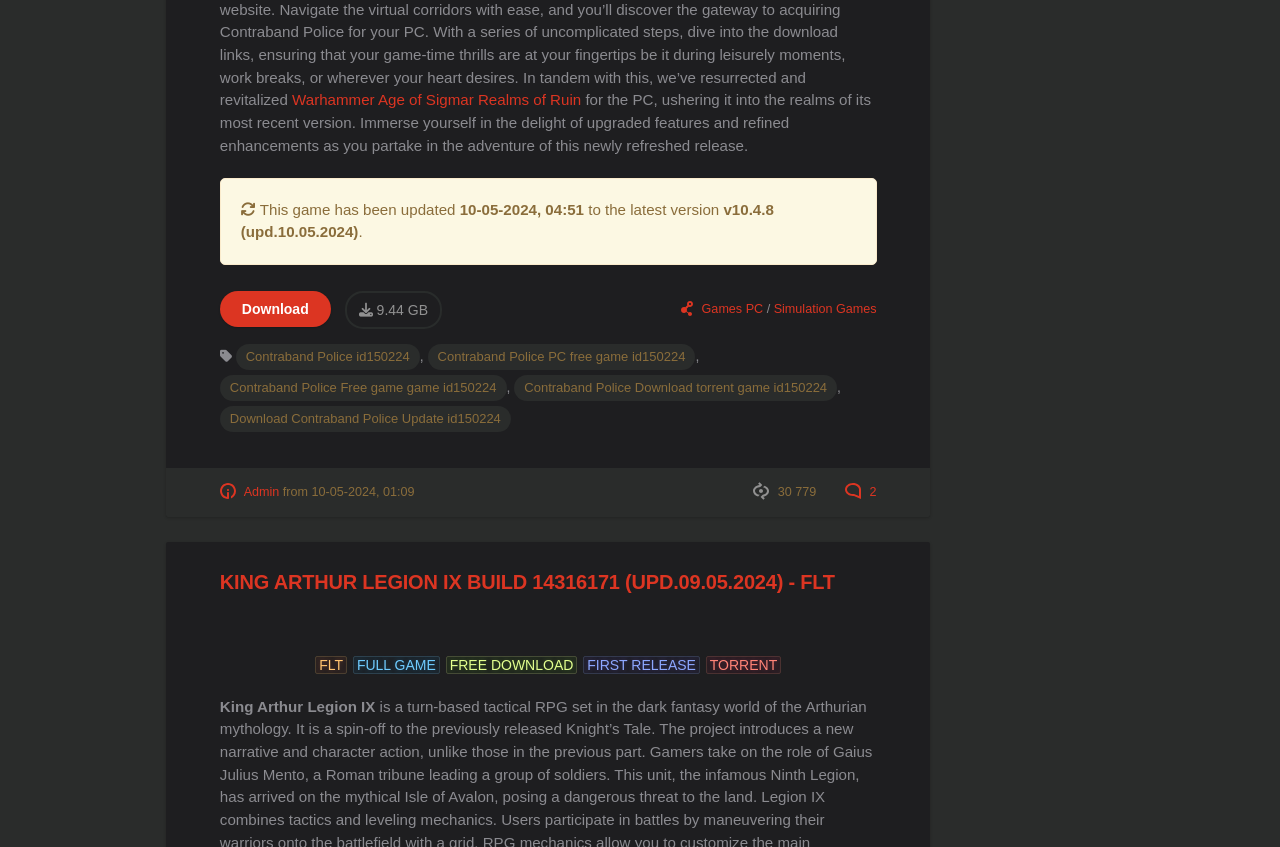Please determine the bounding box coordinates of the element's region to click in order to carry out the following instruction: "Get Contraband Police PC free game". The coordinates should be four float numbers between 0 and 1, i.e., [left, top, right, bottom].

[0.334, 0.406, 0.543, 0.437]